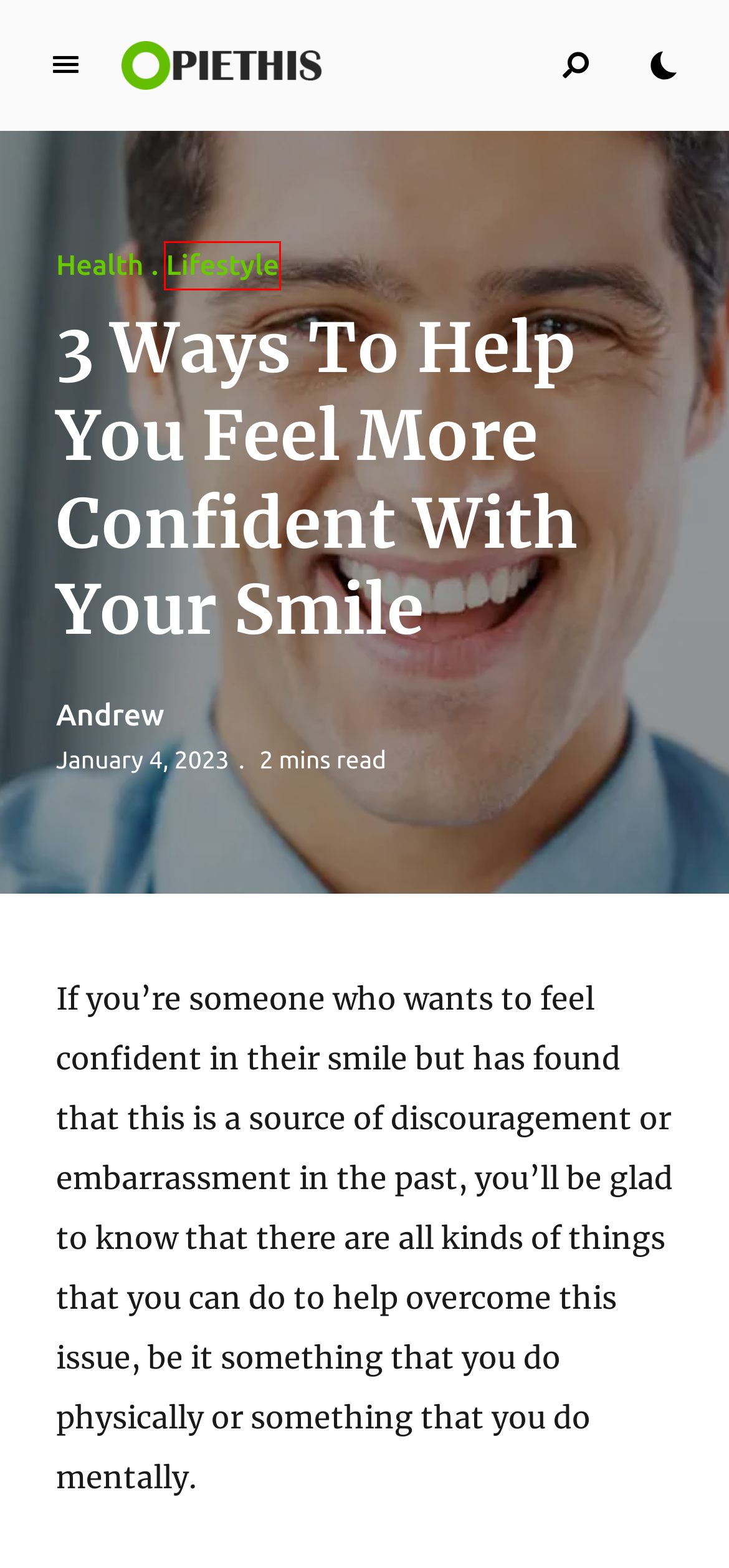Evaluate the webpage screenshot and identify the element within the red bounding box. Select the webpage description that best fits the new webpage after clicking the highlighted element. Here are the candidates:
A. Piethis - Piethis You Like
B. How to Overcome Negative Thoughts and Feel Happier - Piethis
C. How Therapy Helps in the Treatment of Depression - Piethis
D. What are the Qualifications and Skills Needed to be a Successful SEO Copywriter - Piethis
E. How To Choose The Best Accommodation For University? - Piethis
F. Health Archives - Piethis
G. Things to Consider Before Buying Hookah - Piethis
H. Lifestyle Archives - Piethis

H